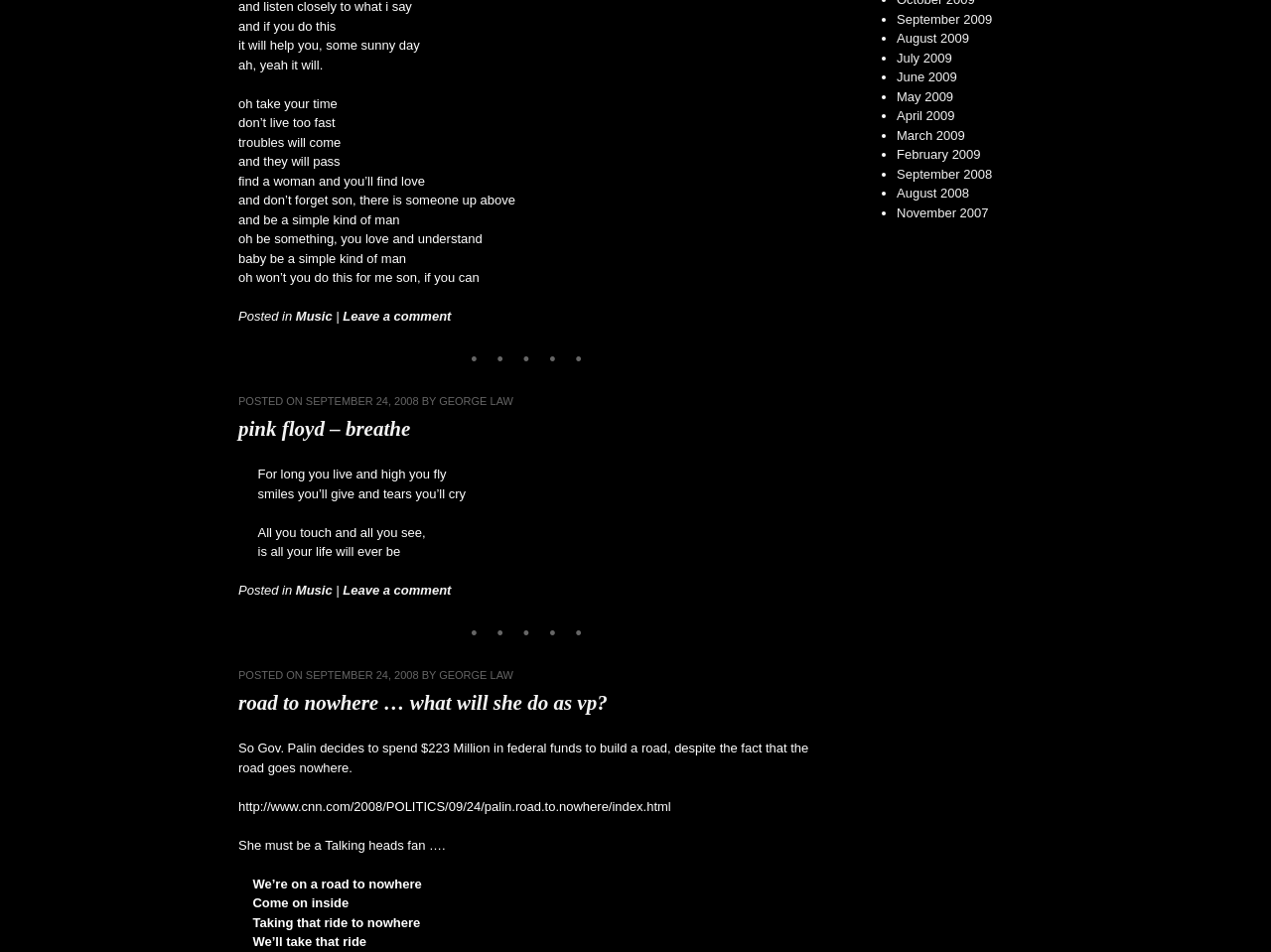Determine the bounding box coordinates (top-left x, top-left y, bottom-right x, bottom-right y) of the UI element described in the following text: A worthy pastime

None